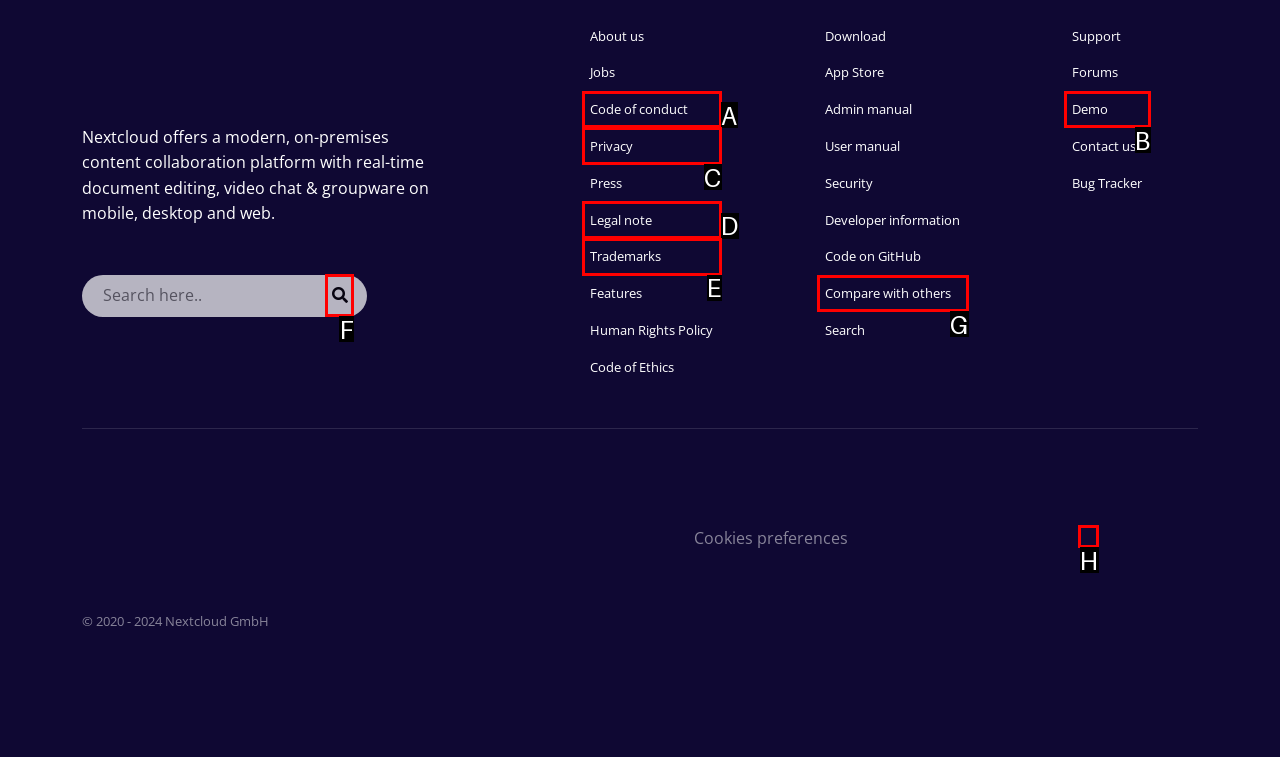Select the letter of the UI element that best matches: parent_node: Search: title="Search"
Answer with the letter of the correct option directly.

F